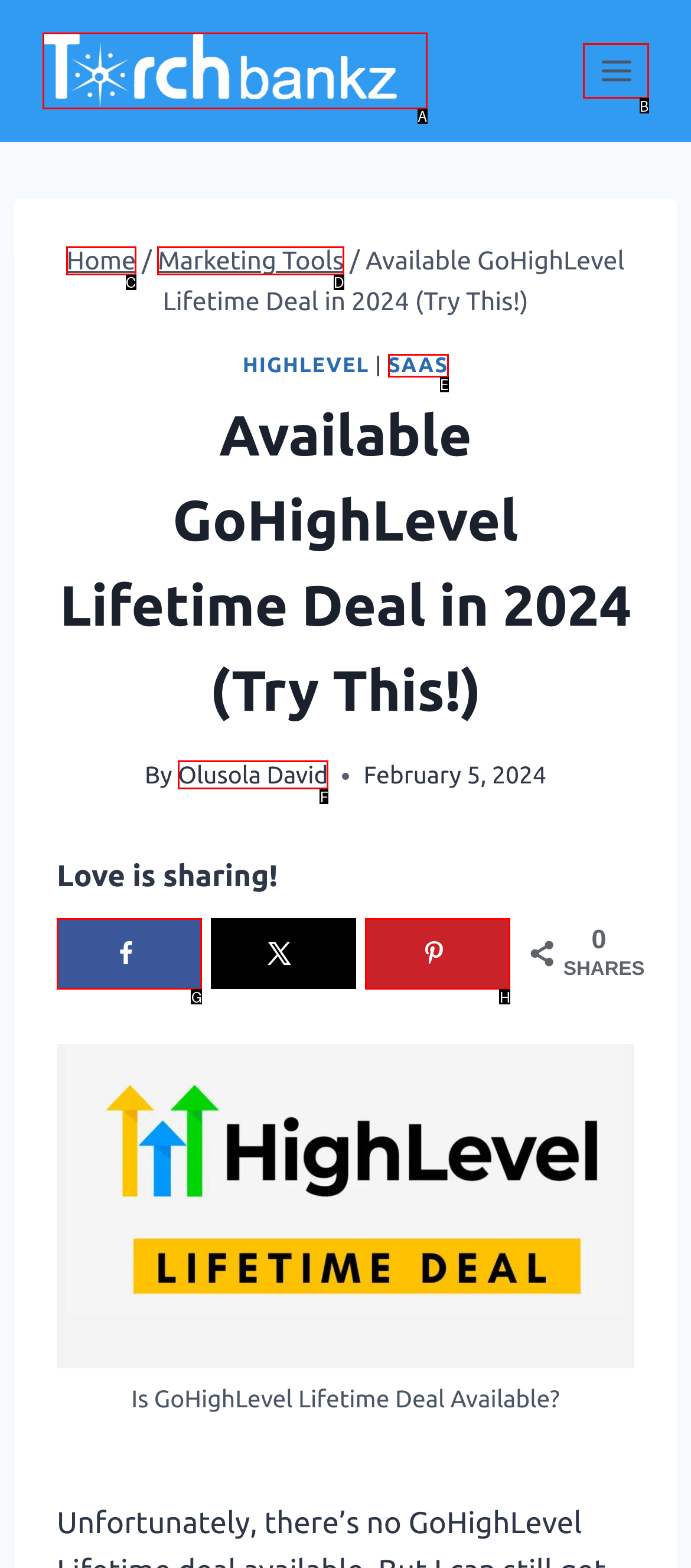Select the option that corresponds to the description: alt="torchbankz logo"
Respond with the letter of the matching choice from the options provided.

A